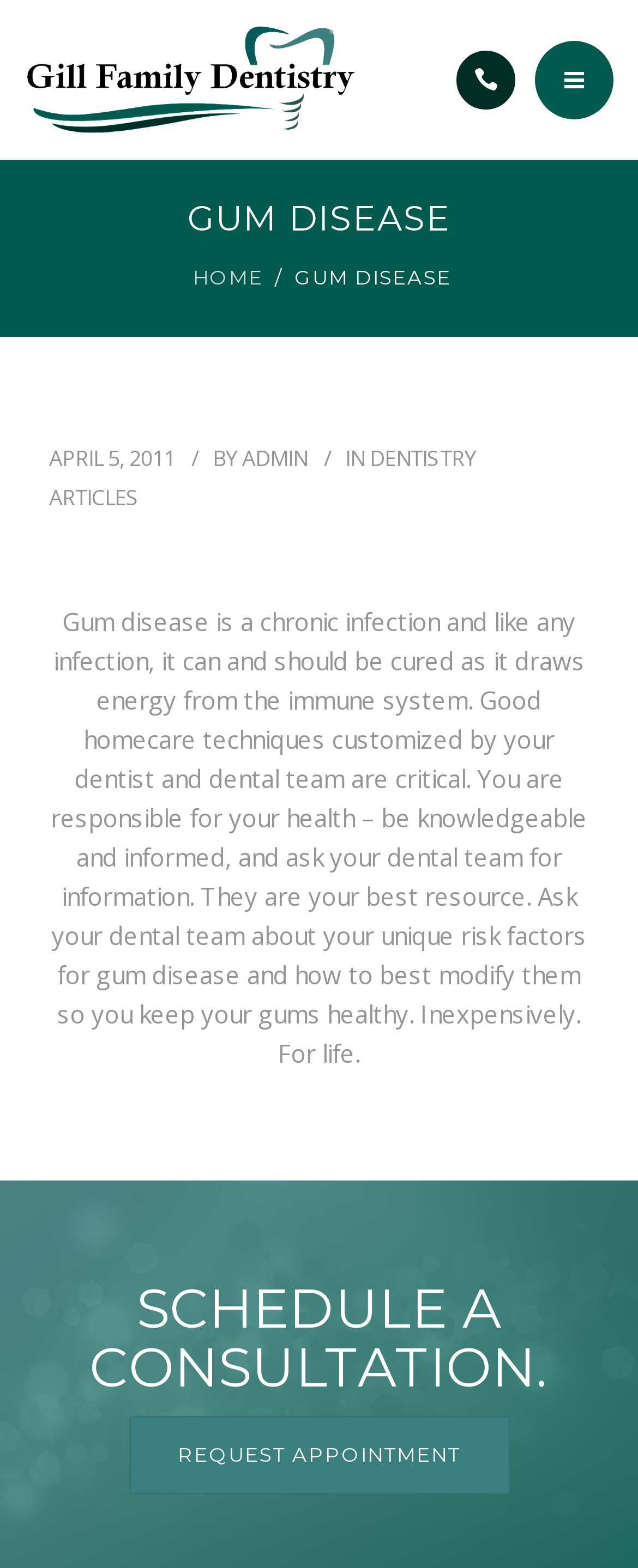What is the purpose of the 'SCHEDULE A CONSULTATION' section?
Answer the question with as much detail as possible.

I read the heading 'SCHEDULE A CONSULTATION' and the link 'REQUEST APPOINTMENT' below it, which suggests that the purpose of this section is to allow users to request an appointment or consultation.